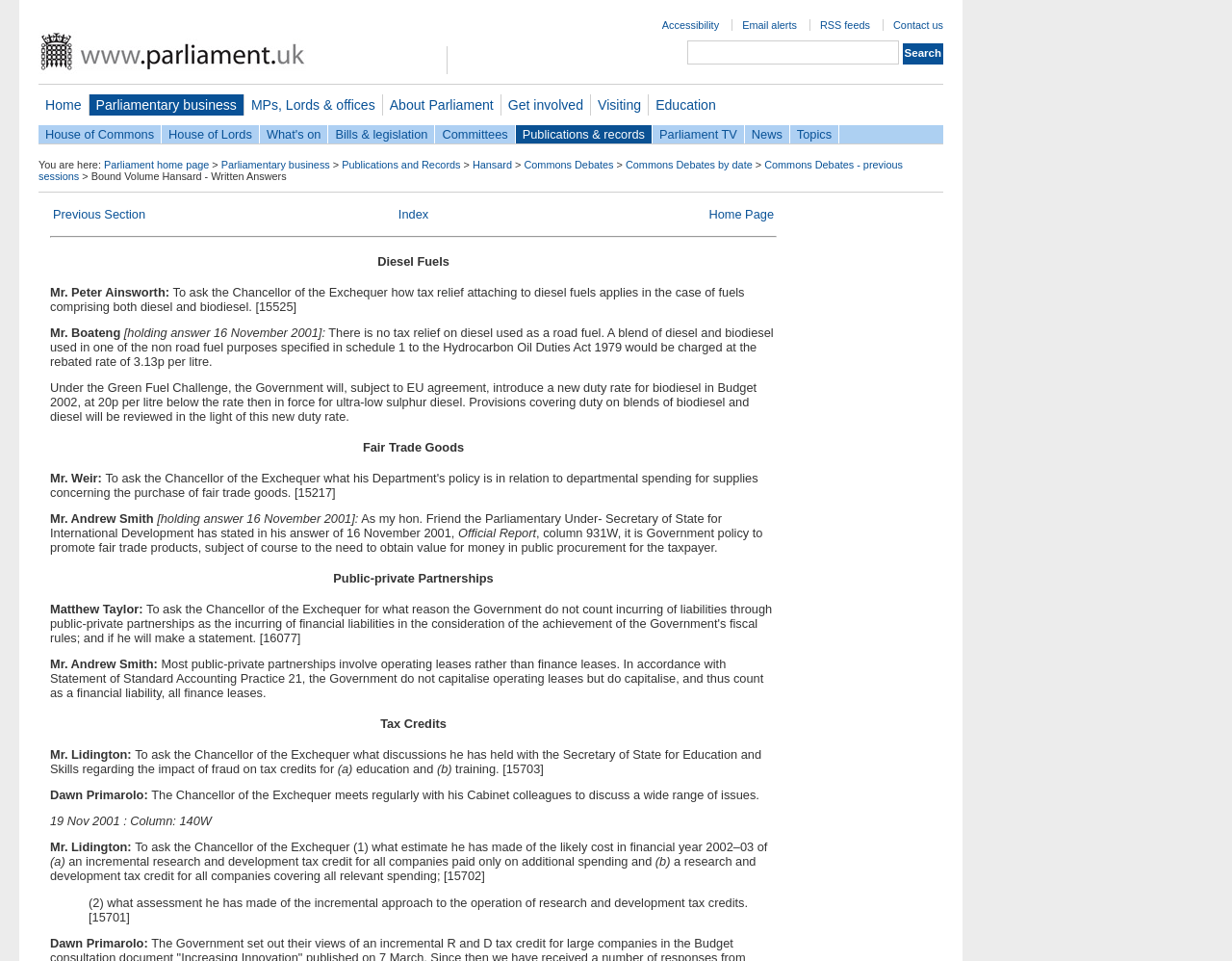Please determine the bounding box coordinates of the clickable area required to carry out the following instruction: "Check Hansard". The coordinates must be four float numbers between 0 and 1, represented as [left, top, right, bottom].

[0.384, 0.165, 0.416, 0.177]